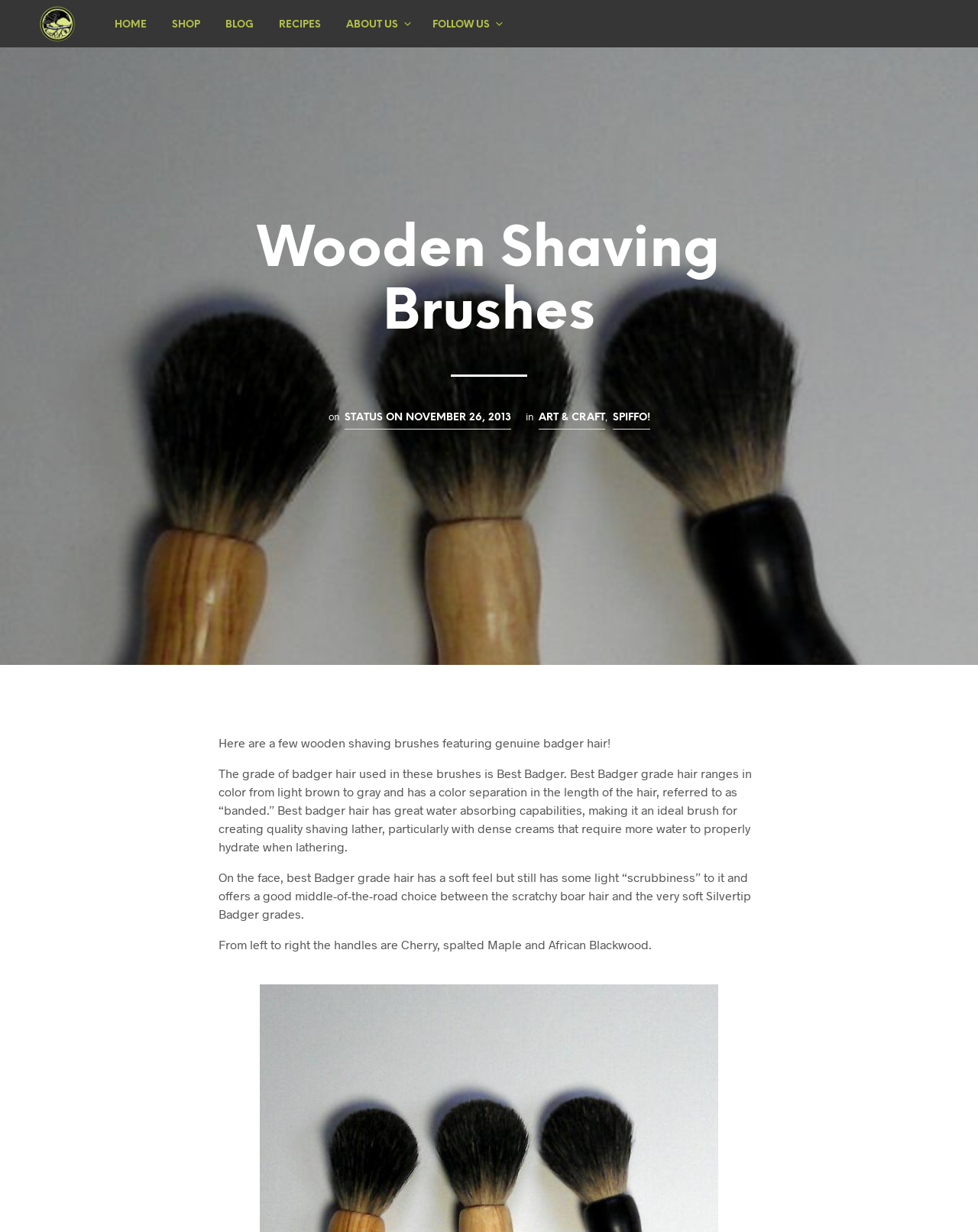Please determine the bounding box coordinates for the element that should be clicked to follow these instructions: "visit shop".

[0.164, 0.014, 0.216, 0.026]